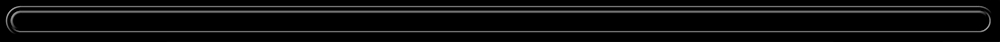What type of photography is featured in the collection?
Give a one-word or short-phrase answer derived from the screenshot.

Fine art landscape photography